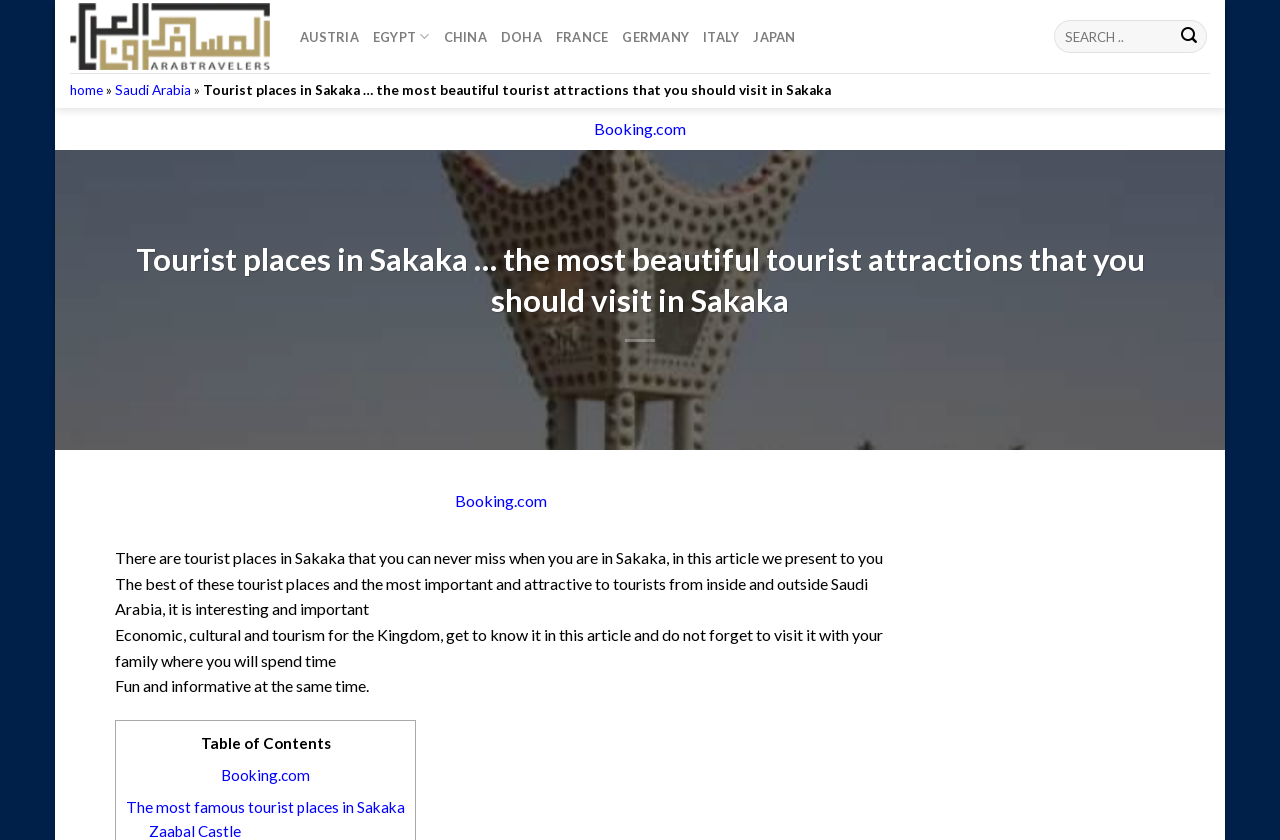Determine the bounding box coordinates for the region that must be clicked to execute the following instruction: "Search for a tourist place".

[0.823, 0.023, 0.945, 0.063]